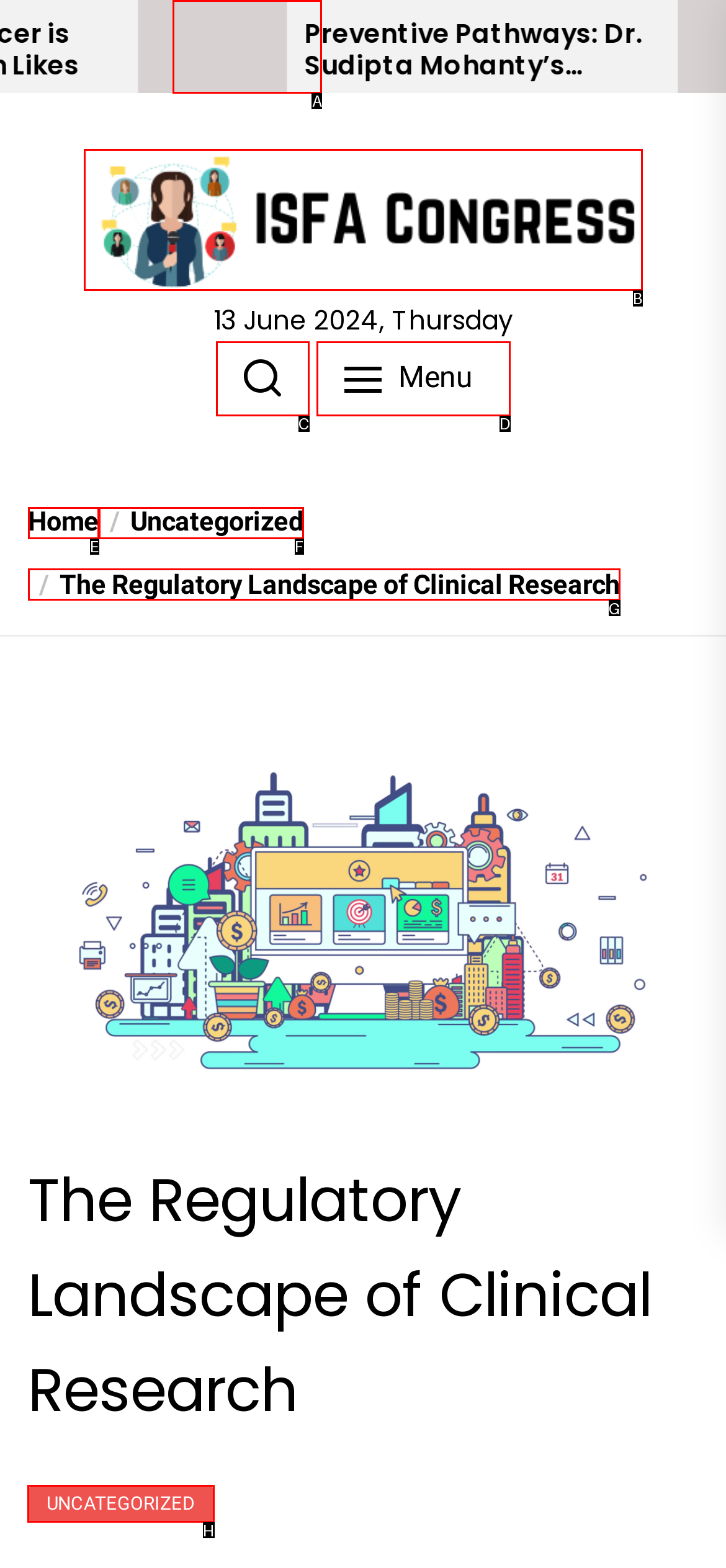Choose the HTML element that should be clicked to accomplish the task: view UNCATEGORIZED. Answer with the letter of the chosen option.

H